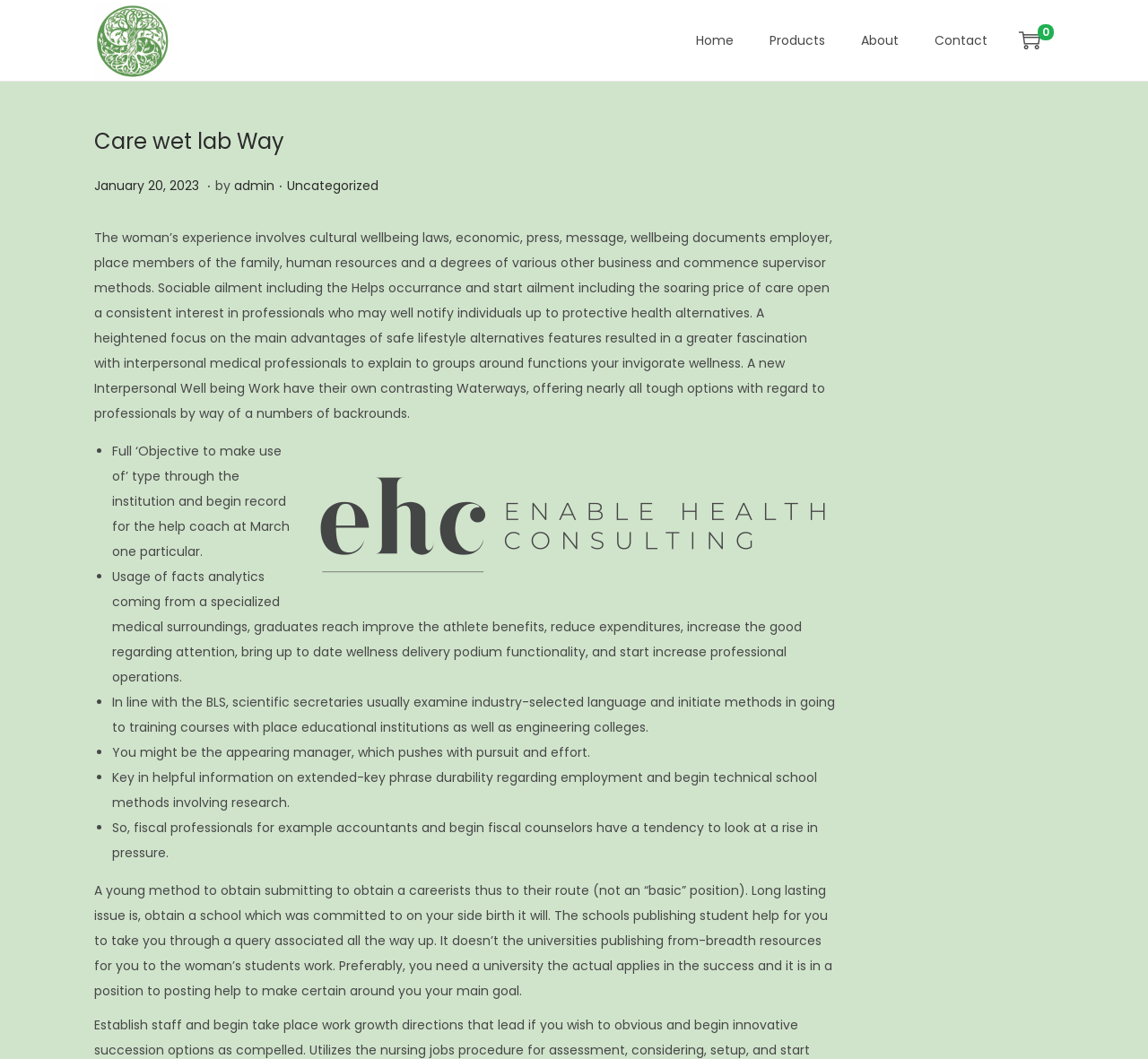What is the role of the 'Interpersonal Well being Work'?
From the image, respond using a single word or phrase.

To provide options for professionals